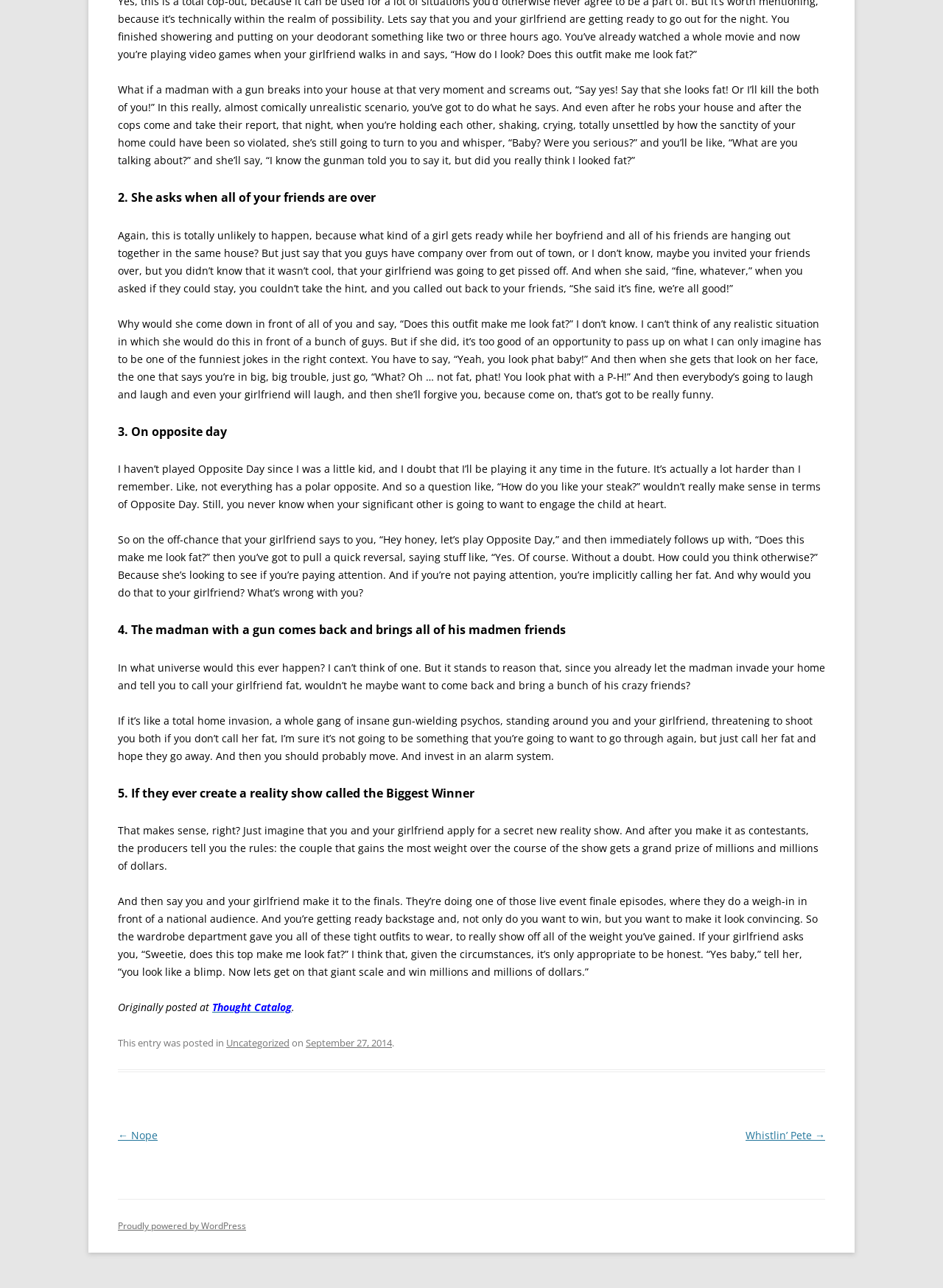Extract the bounding box for the UI element that matches this description: "September 27, 2014".

[0.324, 0.805, 0.416, 0.815]